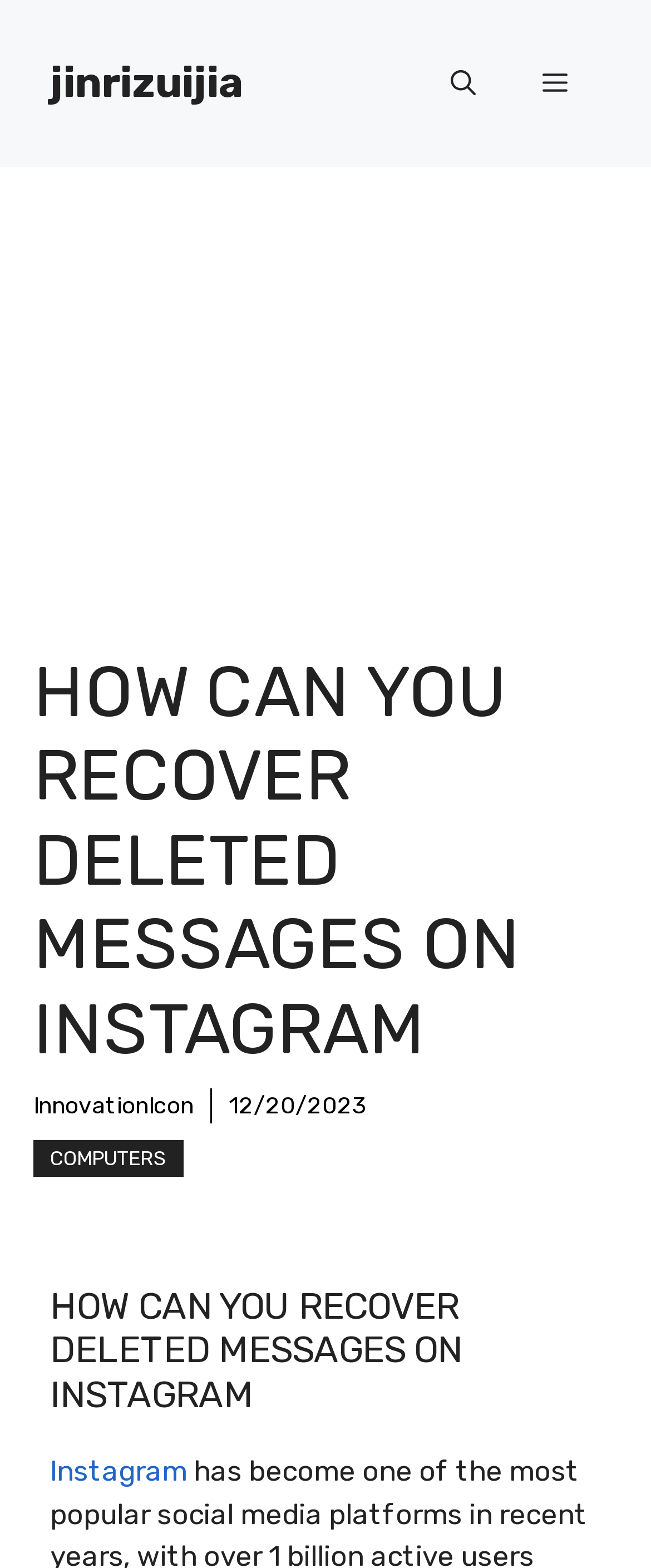Locate the bounding box coordinates of the UI element described by: "InnovationIcon". The bounding box coordinates should consist of four float numbers between 0 and 1, i.e., [left, top, right, bottom].

[0.051, 0.696, 0.297, 0.714]